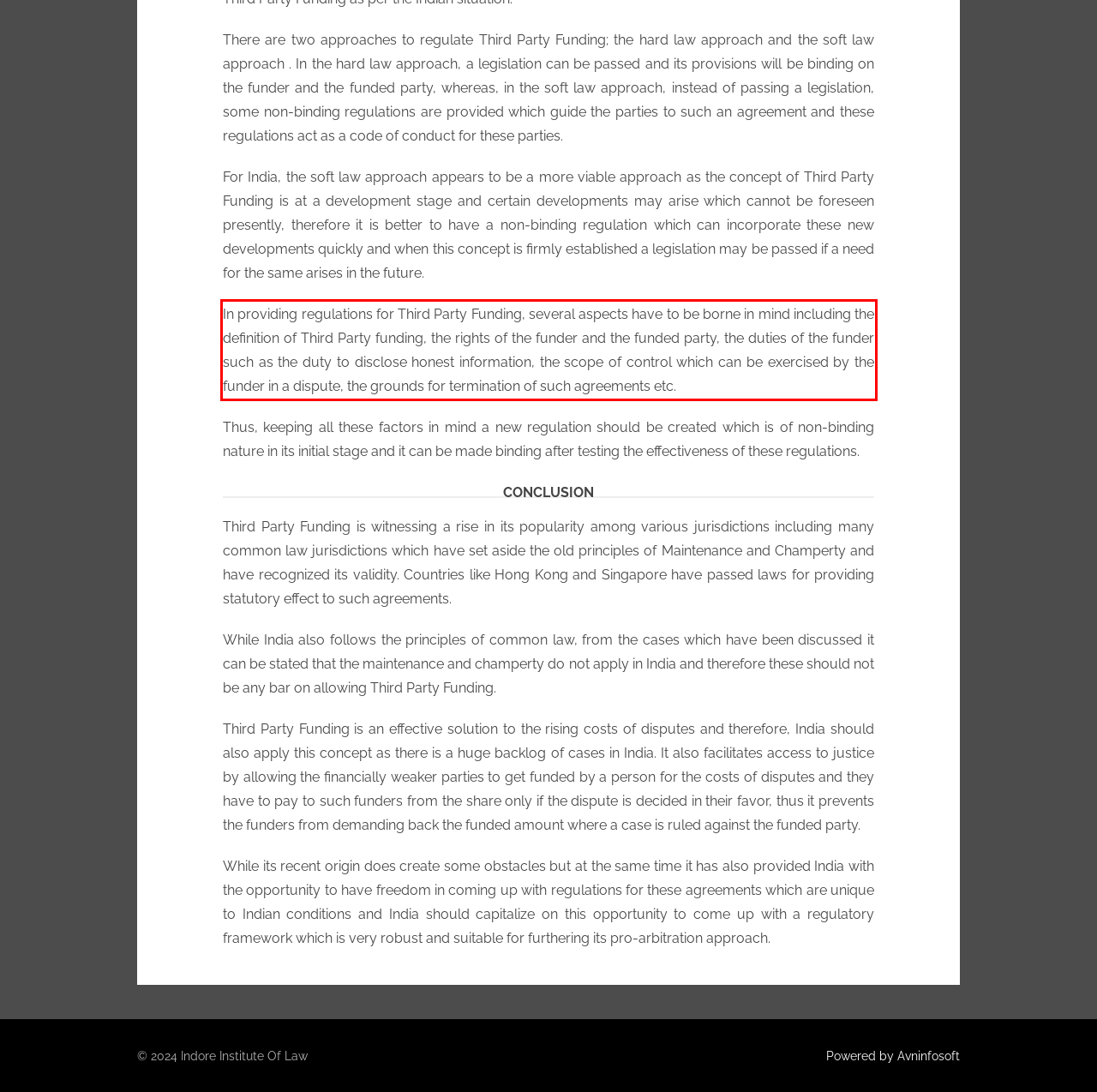Please perform OCR on the text content within the red bounding box that is highlighted in the provided webpage screenshot.

In providing regulations for Third Party Funding, several aspects have to be borne in mind including the definition of Third Party funding, the rights of the funder and the funded party, the duties of the funder such as the duty to disclose honest information, the scope of control which can be exercised by the funder in a dispute, the grounds for termination of such agreements etc.